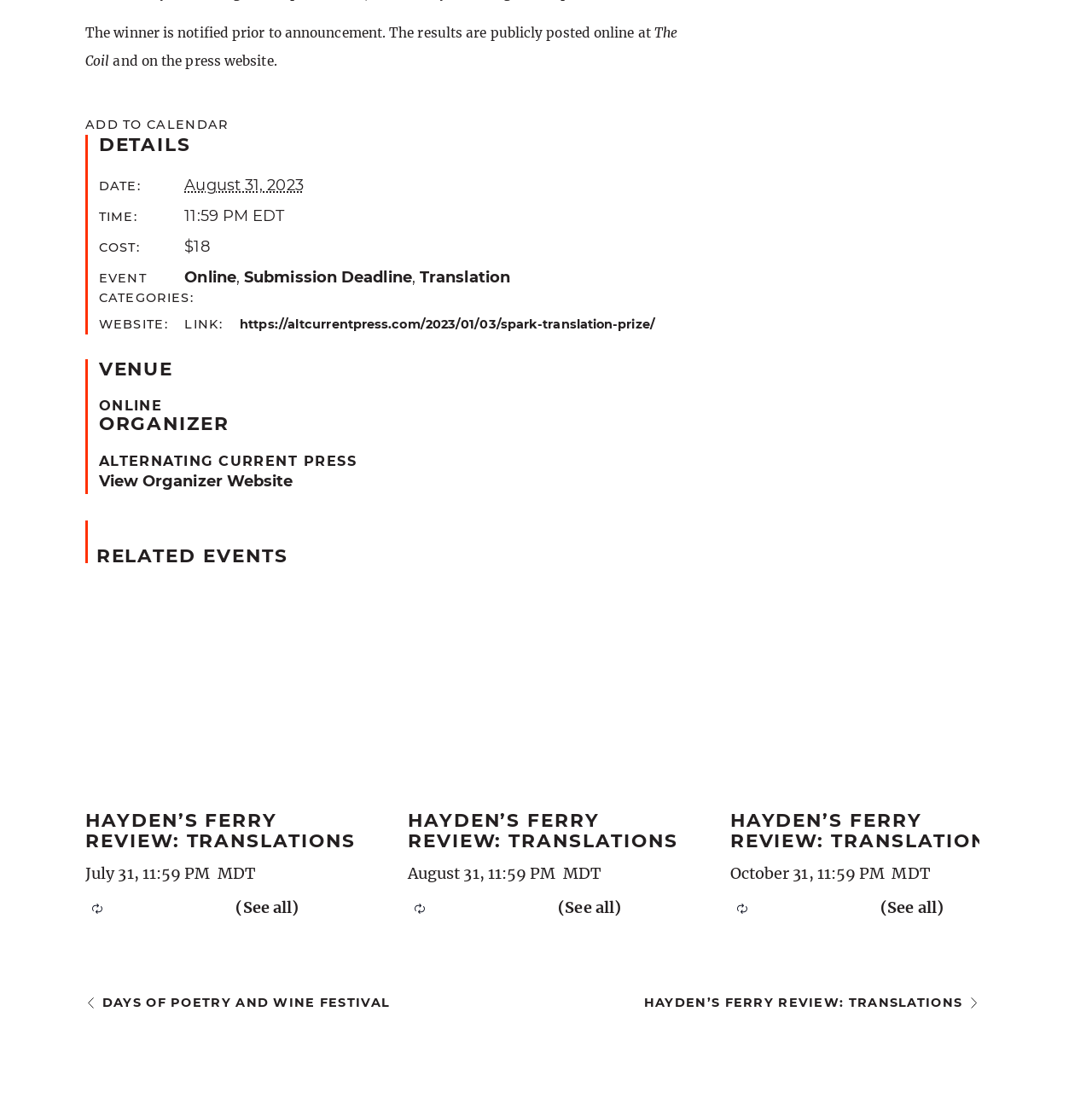For the element described, predict the bounding box coordinates as (top-left x, top-left y, bottom-right x, bottom-right y). All values should be between 0 and 1. Element description: Hayden’s Ferry Review: Translations

[0.078, 0.74, 0.326, 0.779]